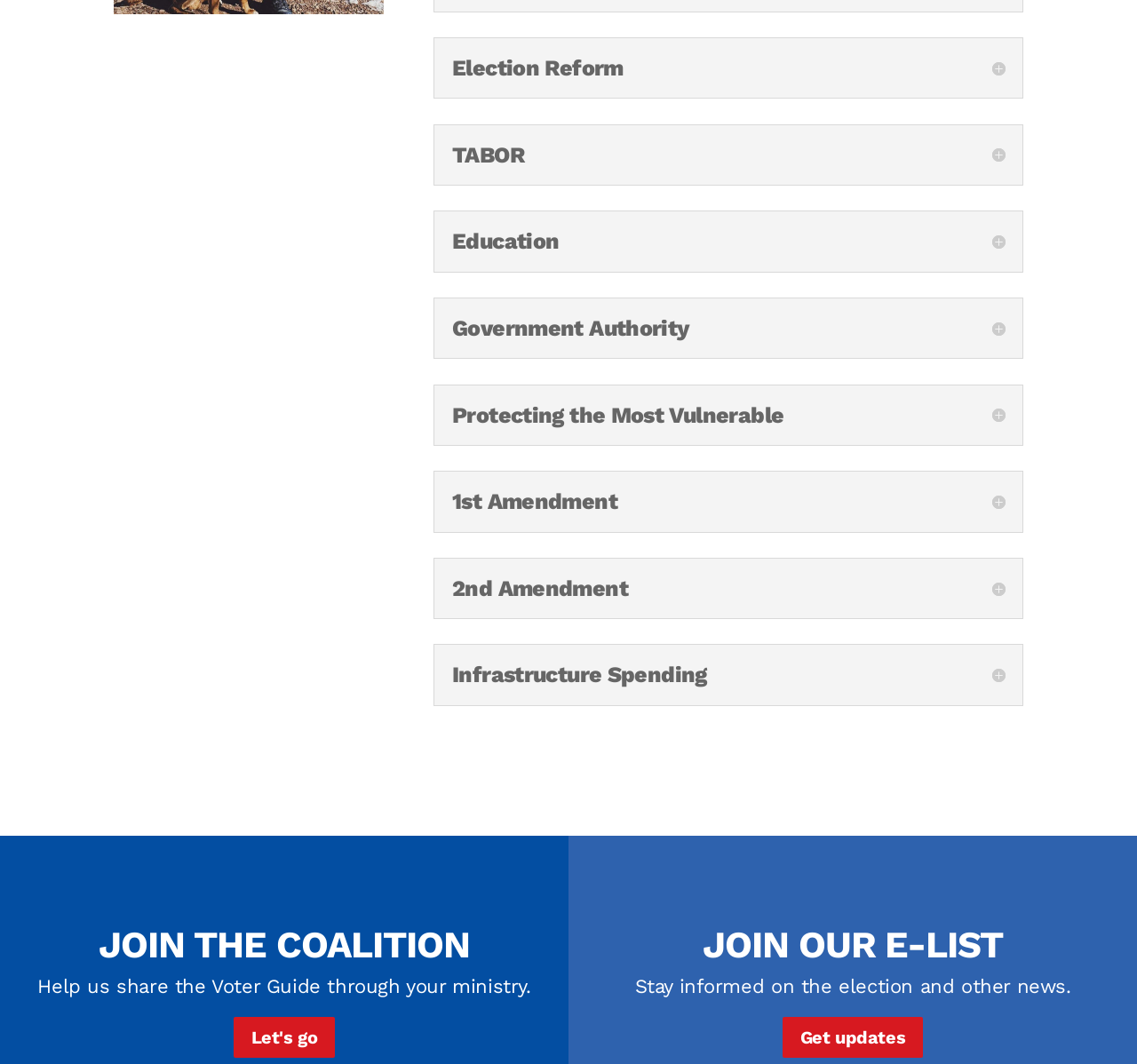What is the call-to-action below the categories?
Refer to the image and give a detailed answer to the query.

I looked at the elements below the list of categories and found a heading that says 'JOIN THE COALITION'. This is a call-to-action that encourages users to take an action.